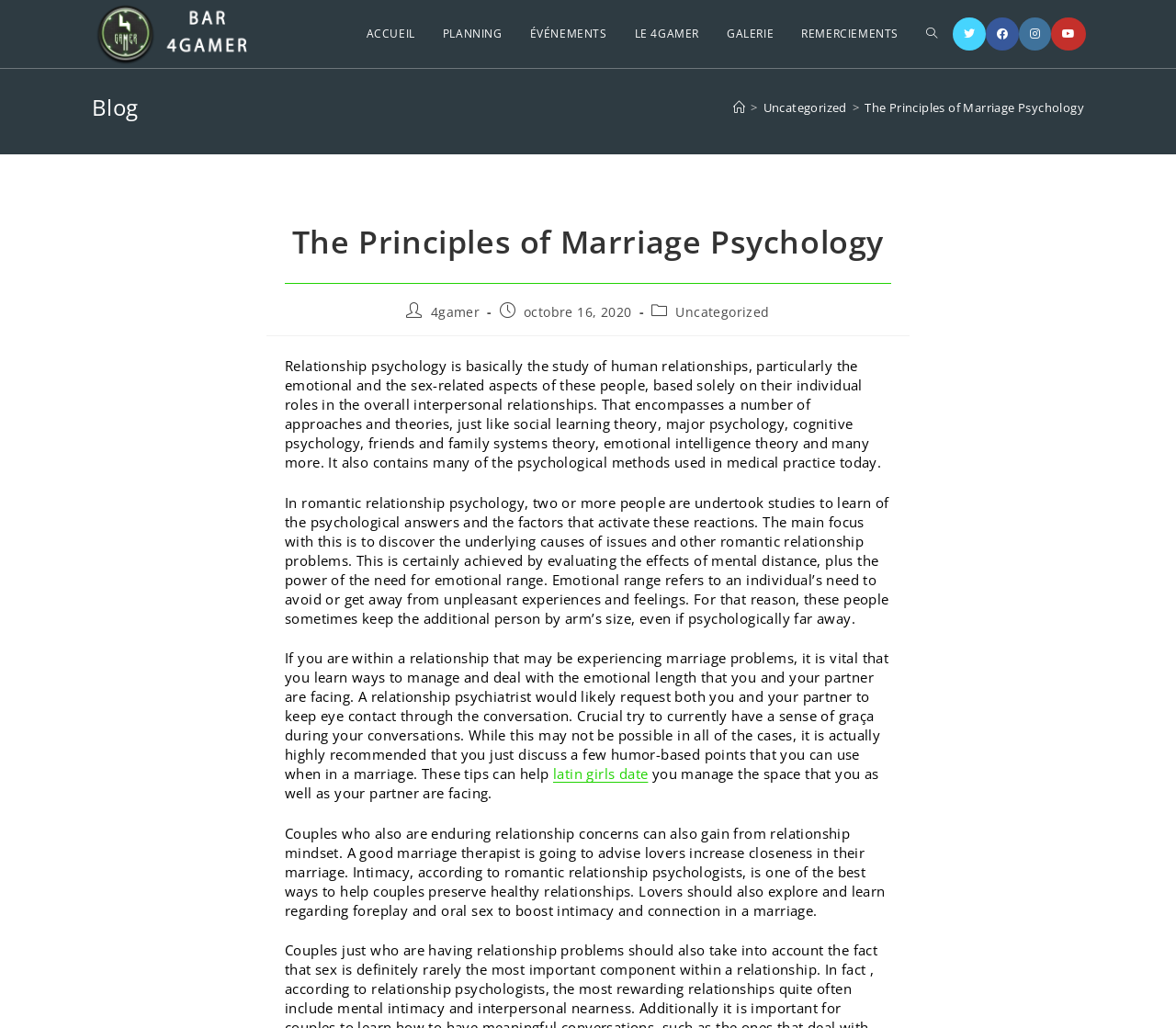Determine the bounding box of the UI component based on this description: "Toggle website search". The bounding box coordinates should be four float values between 0 and 1, i.e., [left, top, right, bottom].

[0.776, 0.0, 0.809, 0.066]